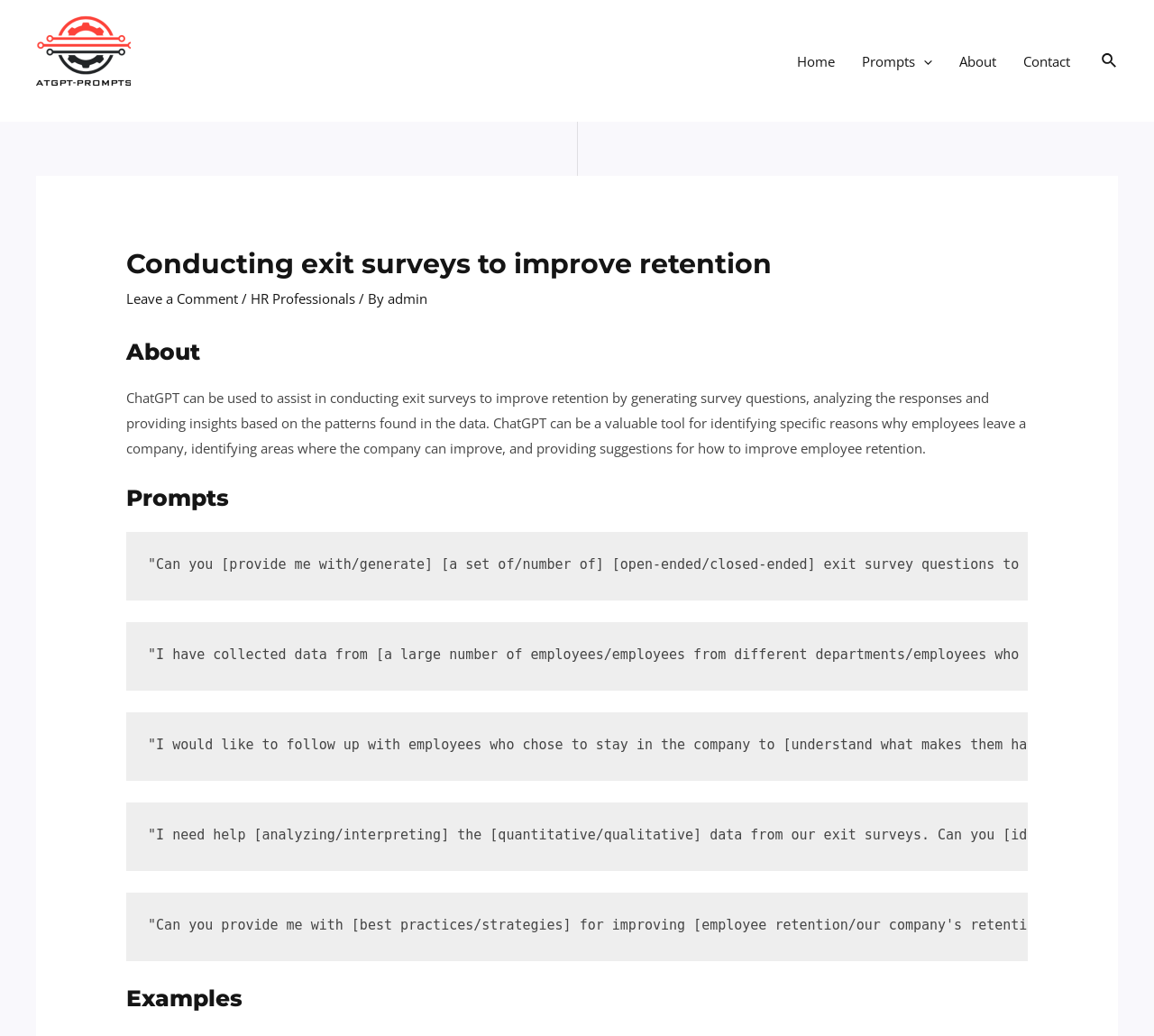What is the purpose of using ChatGPT?
Can you provide a detailed and comprehensive answer to the question?

According to the webpage, ChatGPT can be used to assist in conducting exit surveys to improve retention by generating survey questions, analyzing the responses and providing insights based on the patterns found in the data.